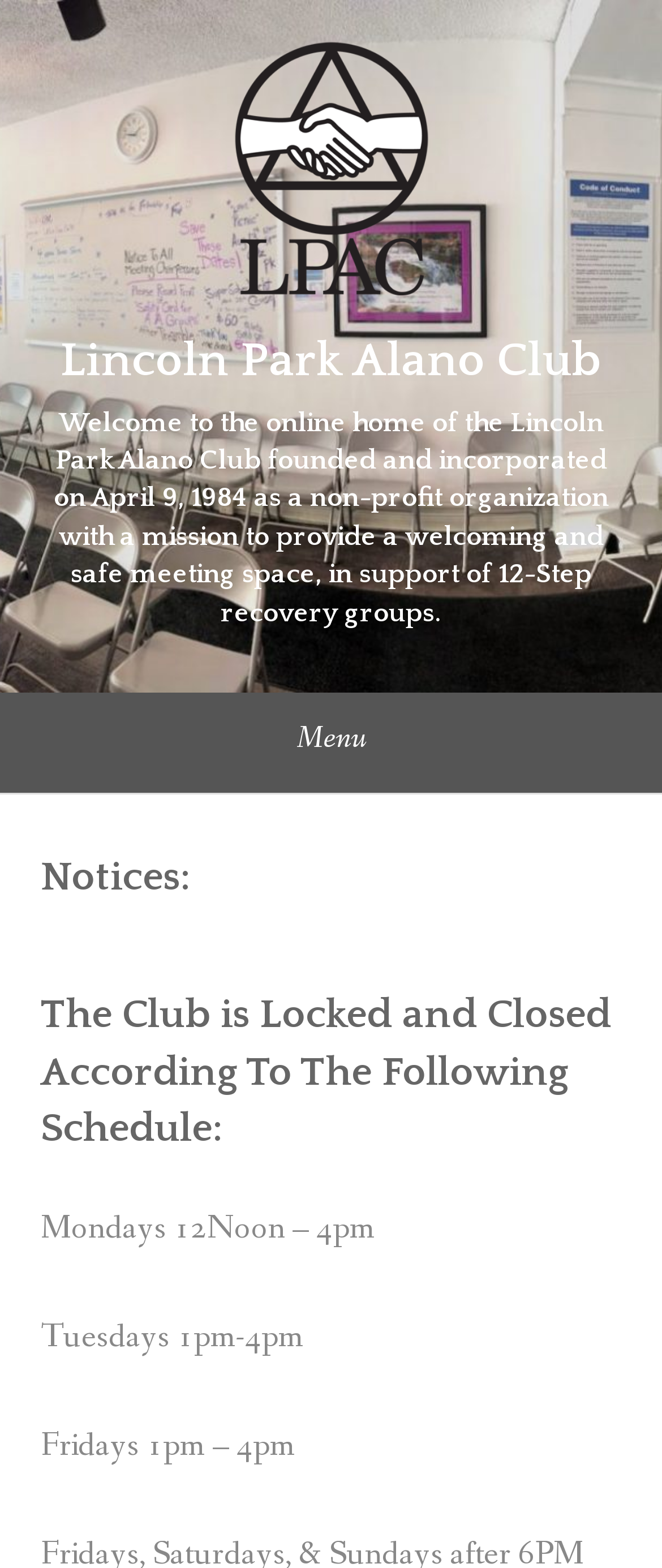When is the club closed on Mondays?
Please answer the question with a detailed and comprehensive explanation.

According to the schedule provided on the webpage, the club is locked and closed on Mondays from 12Noon to 4pm.